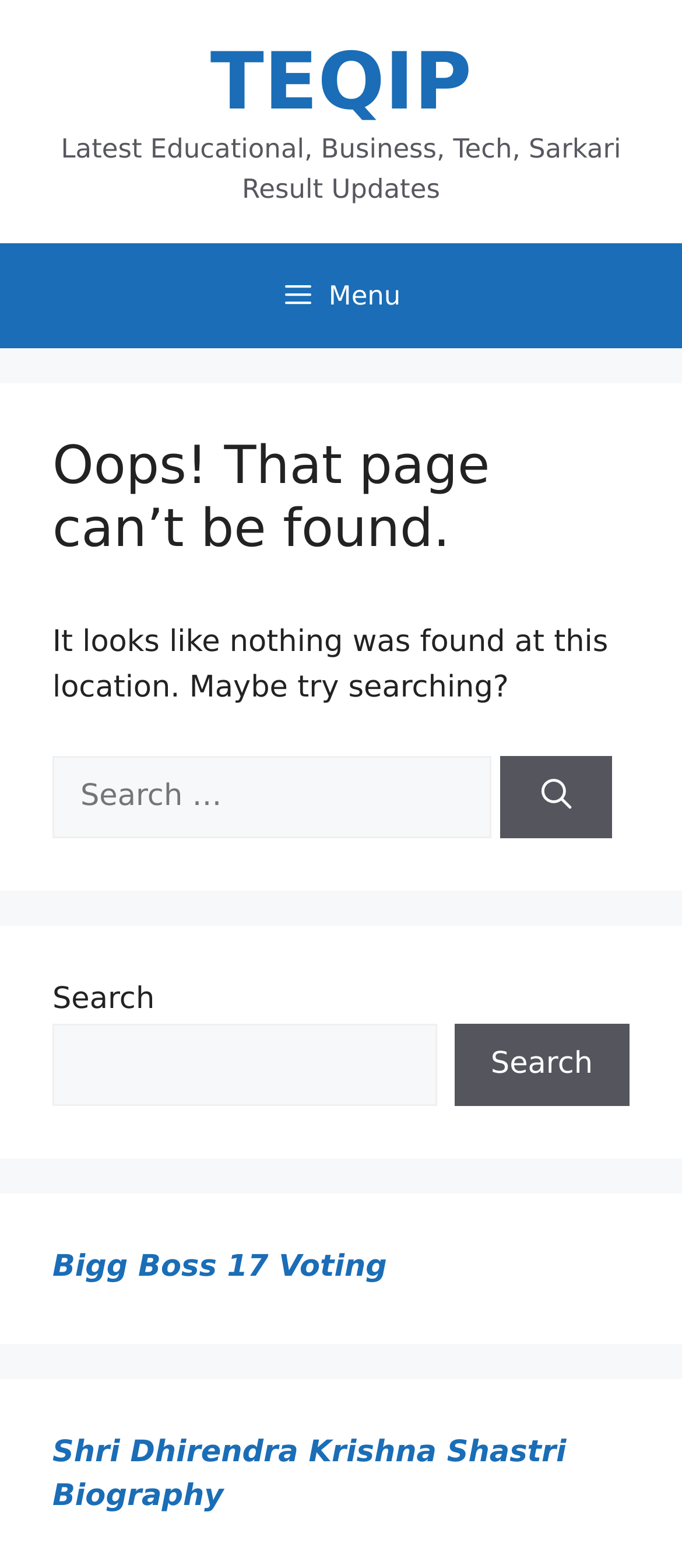Extract the bounding box coordinates of the UI element described by: "parent_node: Search name="s"". The coordinates should include four float numbers ranging from 0 to 1, e.g., [left, top, right, bottom].

[0.077, 0.652, 0.64, 0.705]